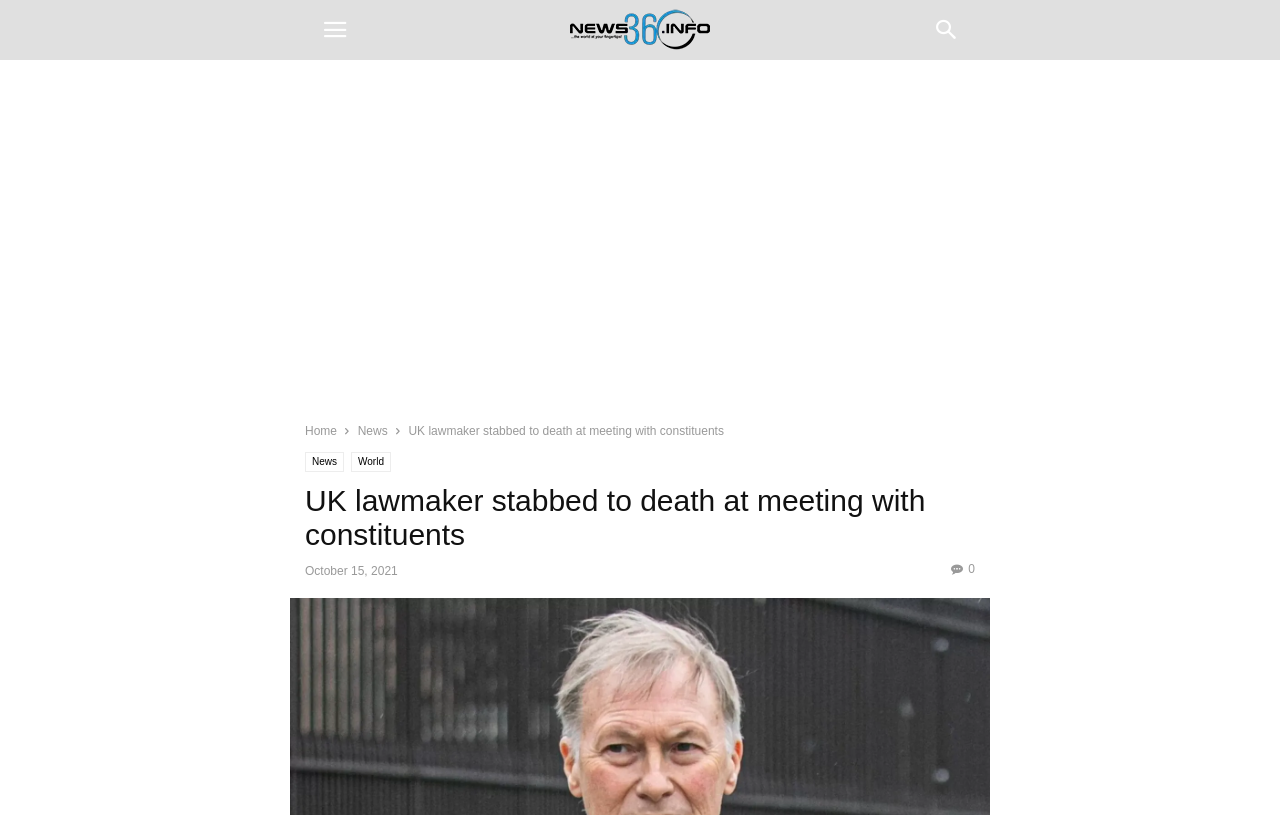Generate a thorough explanation of the webpage's elements.

The webpage appears to be a news article page. At the top left, there is a button labeled "mobile-toggle" and a generic element displaying the text "News360 Info" with an image of "Nigerian News" to its right. On the top right, there is a button labeled "search". 

Below the top section, there is a large advertisement region that spans the entire width of the page. 

Underneath the advertisement, there are three links: "Home", "News", and another "News" link, which are aligned horizontally. To the right of these links, there is a static text element displaying the title of the news article, "UK lawmaker stabbed to death at meeting with constituents". 

Below the title, there are two more links, "News" and "World", aligned horizontally. 

The main content of the news article is headed by a header element with the same title as the static text element above. The header is followed by a time element displaying the date "October 15, 2021". On the right side of the time element, there is a link with an icon.